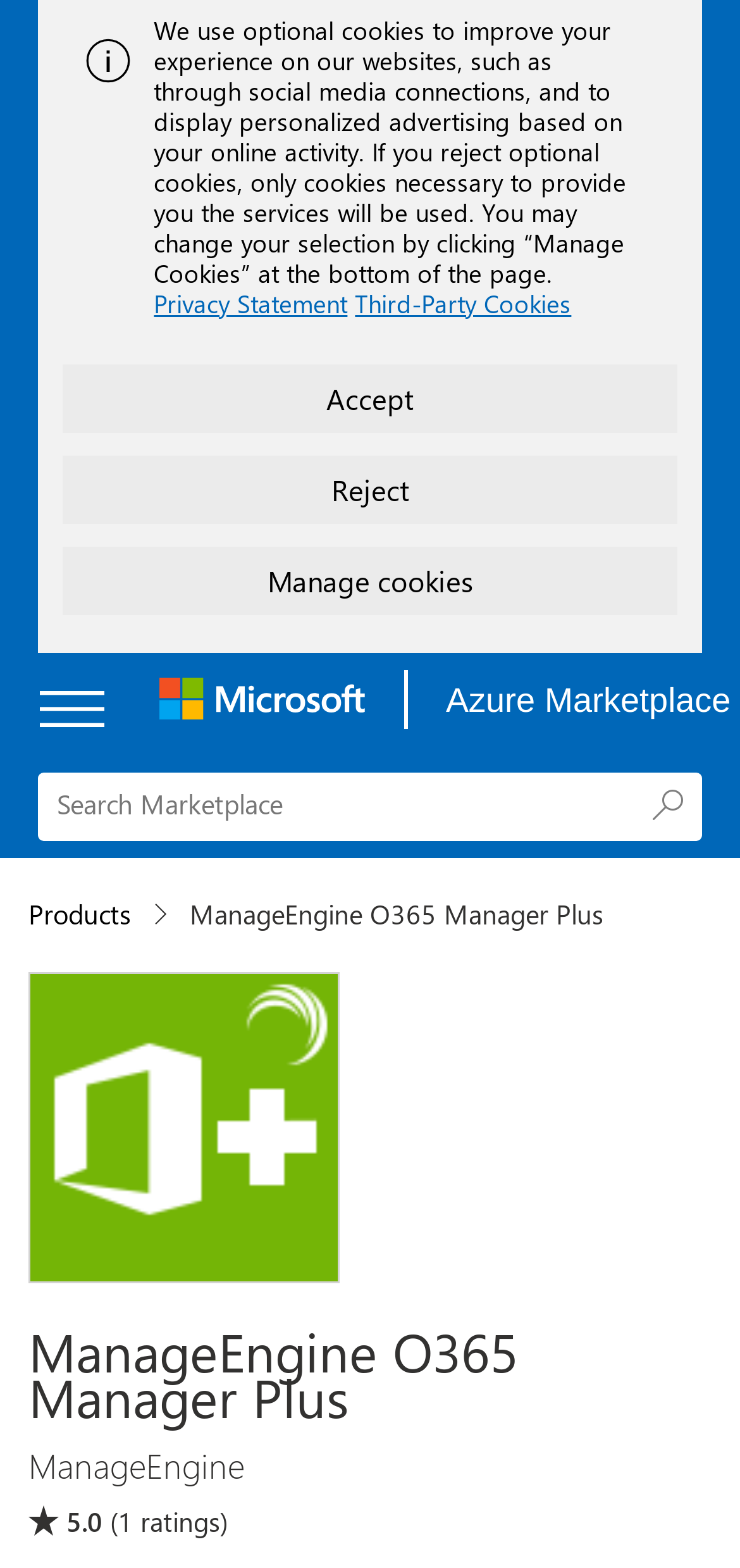Describe all the key features of the webpage in detail.

The webpage is the Microsoft Azure Marketplace. At the top, there is an alert message with an image on the left side, which takes up about a quarter of the screen width. Below the alert message, there is a paragraph of text describing the use of optional cookies, followed by three links: "Privacy Statement", "Third-Party Cookies", and three buttons: "Accept", "Reject", and "Manage Cookies".

On the top-left corner, there is a link to "Skip to main content". Next to it, there is a dropdown button with a listbox, and a link to "Microsoft" with a delimiter image on its right side. Below these elements, there is a search bar that takes up about half of the screen width, with a search button on the right side and a placeholder text "Search Marketplace".

Below the search bar, there is a list of breadcrumbs, which includes a button labeled "Products" and a header element with the text "ManageEngine O365 Manager Plus". On the right side of the breadcrumbs list, there is an image. 

The main content of the page is a product description section, which includes a heading with the product name "ManageEngine O365 Manager Plus" and its ratings, displayed as a combination of an image and text. The ratings are 5.0 out of 5, based on 1 rating.